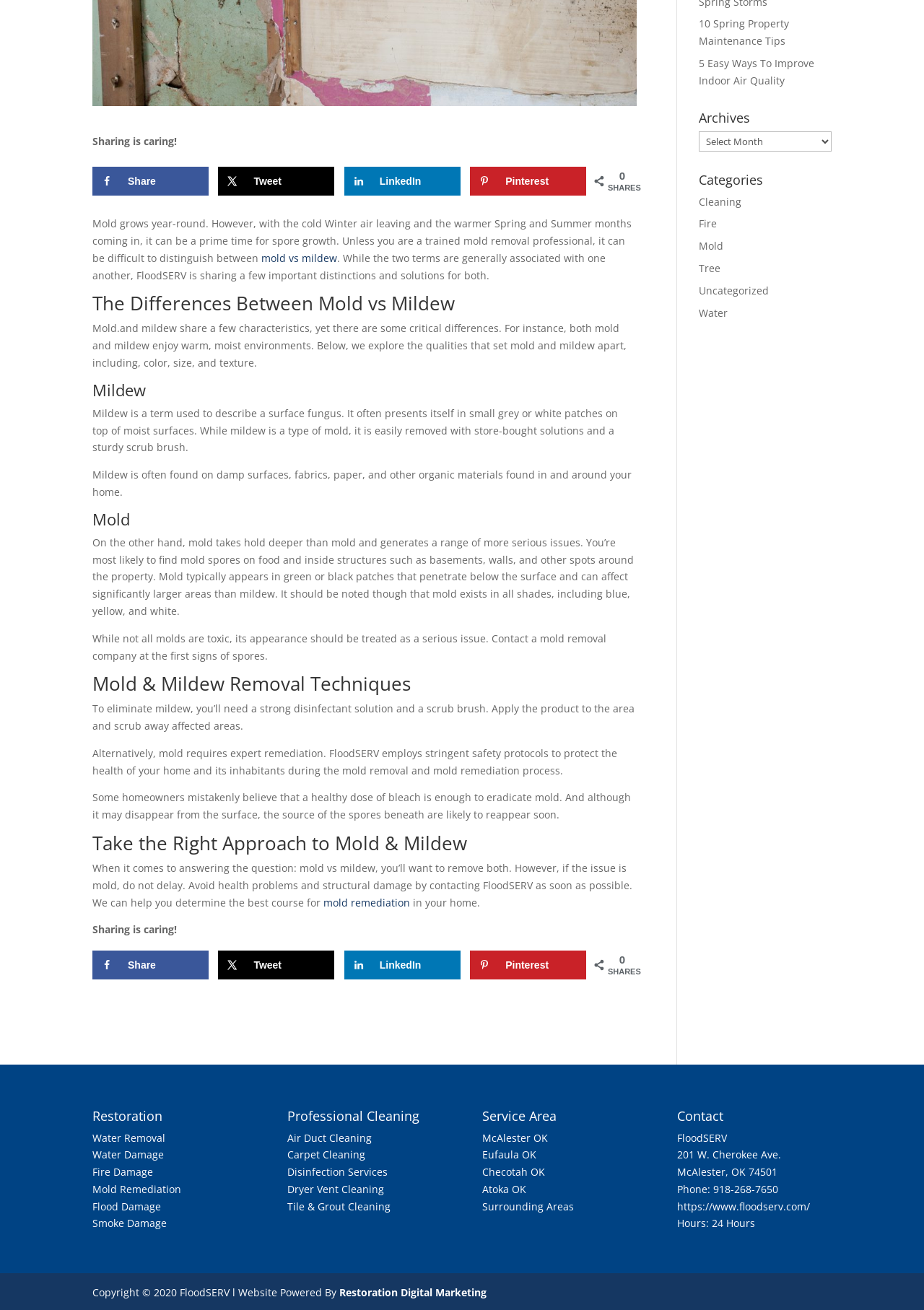Given the following UI element description: "McAlester OK", find the bounding box coordinates in the webpage screenshot.

[0.522, 0.863, 0.593, 0.874]